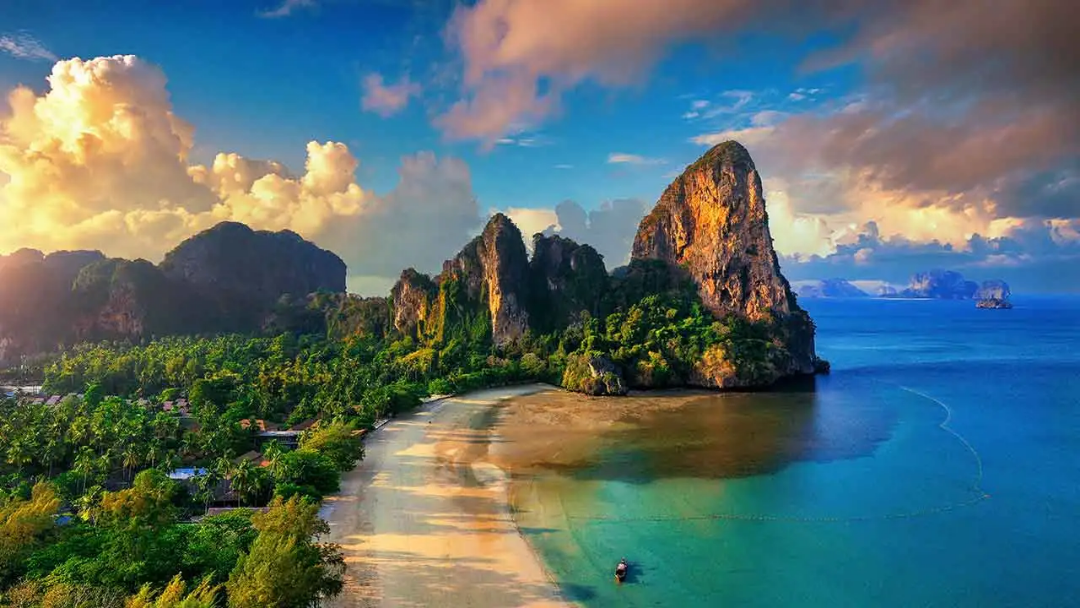Provide your answer in a single word or phrase: 
What type of vegetation borders the beach?

Lush green